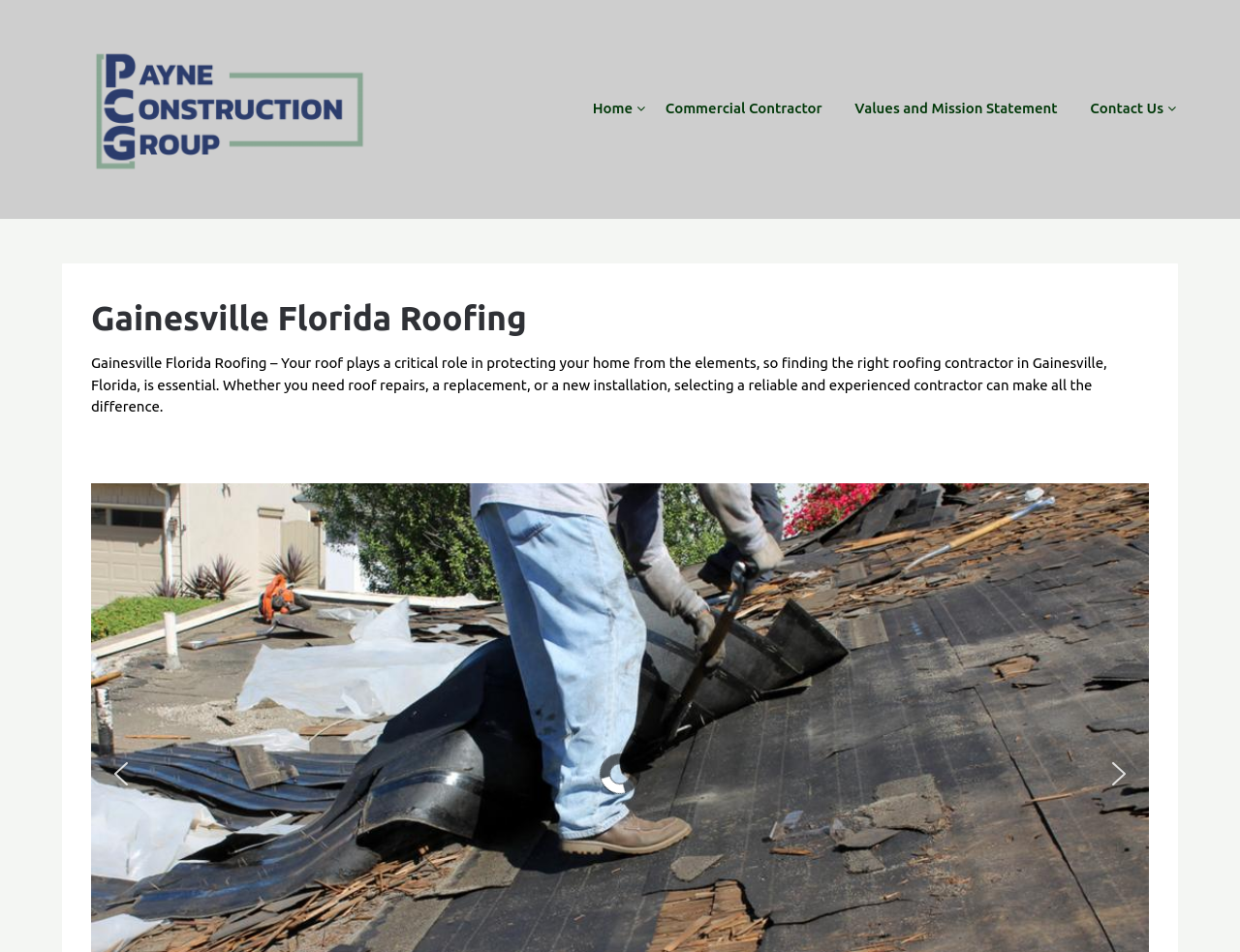How many navigation links are there? Look at the image and give a one-word or short phrase answer.

4